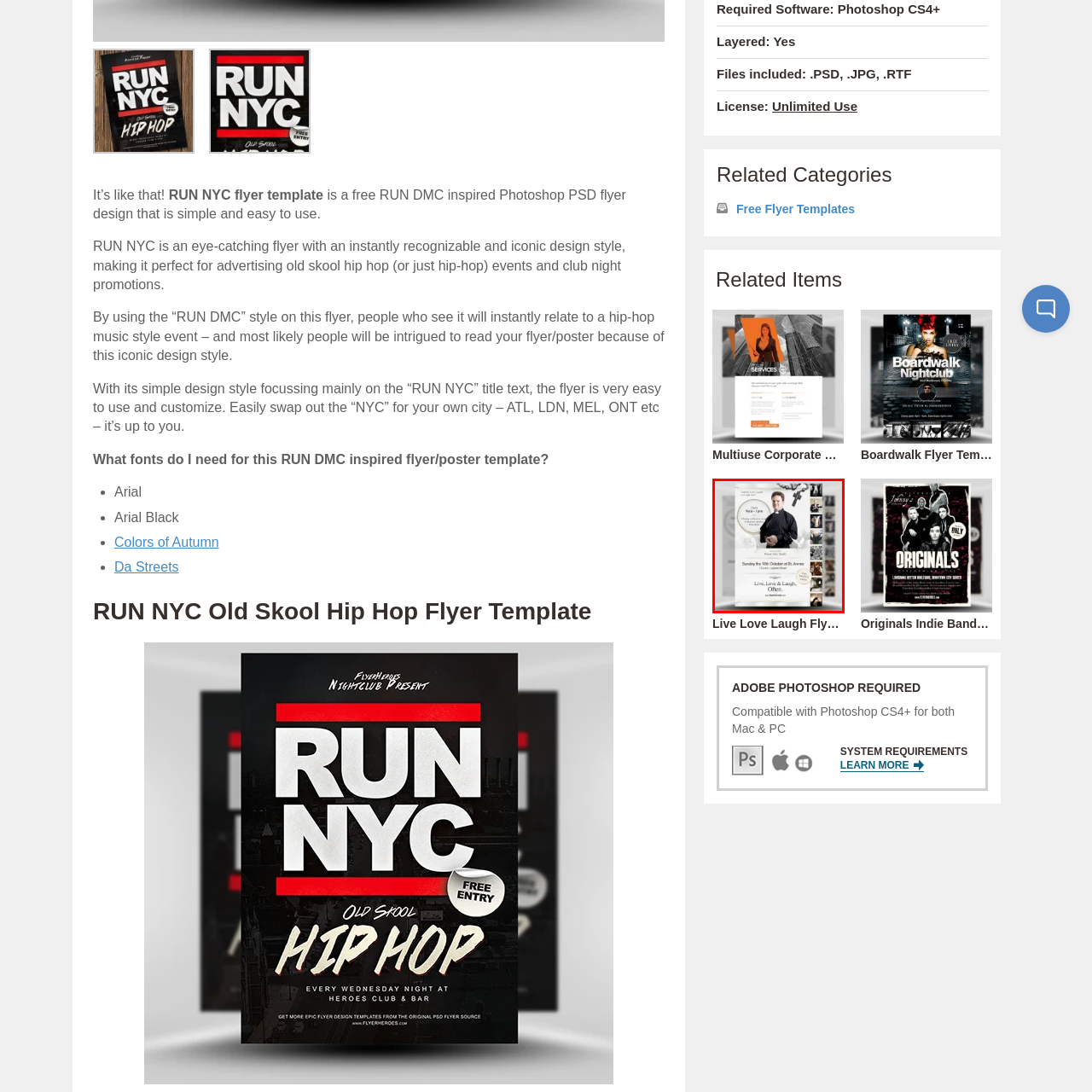Offer an in-depth description of the image encased within the red bounding lines.

This visually appealing flyer is designed for an event featuring Father Alex Smith, emphasizing themes of joy and community connection. The flyer showcases a professional portrait of Father Smith, dressed in clerical attire, with a warm and inviting expression. Set against a soft, light background, the flyer includes key details about the event: it is scheduled for Sunday, the 19th of October, at St. Anne's Church, beginning at 11 a.m.

Prominently displayed on the flyer are the motivational statements "Live, Love & Laugh, Often," encouraging a positive and uplifting atmosphere for attendees. Decorative symbols, such as crosses and soft floral accents, enhance the flyer’s spiritual theme, making it suitable for church-related gatherings. This design captures the essence of fellowship and celebration within the community, inviting all to join and partake in a meaningful experience.